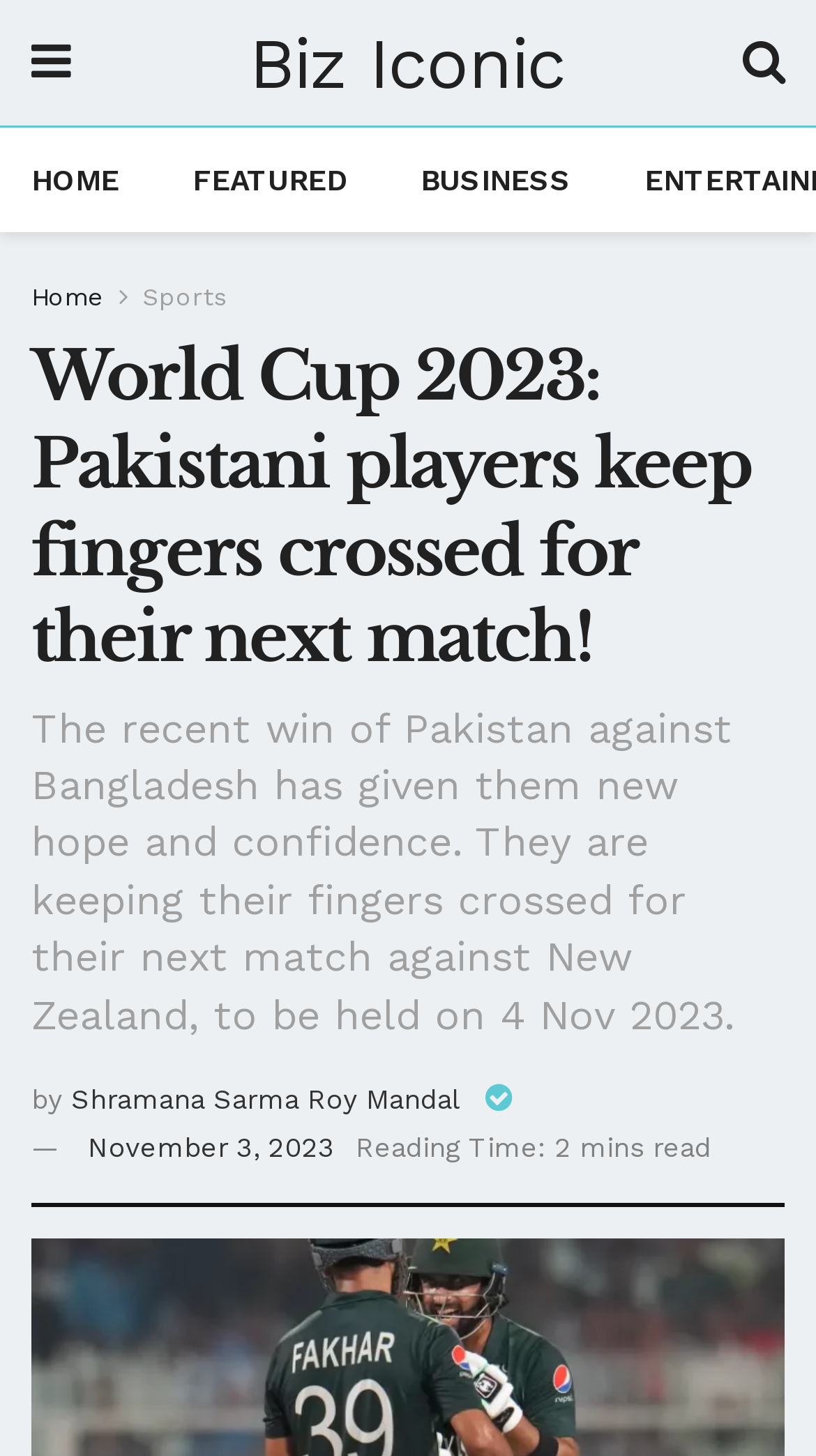Using the format (top-left x, top-left y, bottom-right x, bottom-right y), and given the element description, identify the bounding box coordinates within the screenshot: Sports

[0.174, 0.194, 0.279, 0.214]